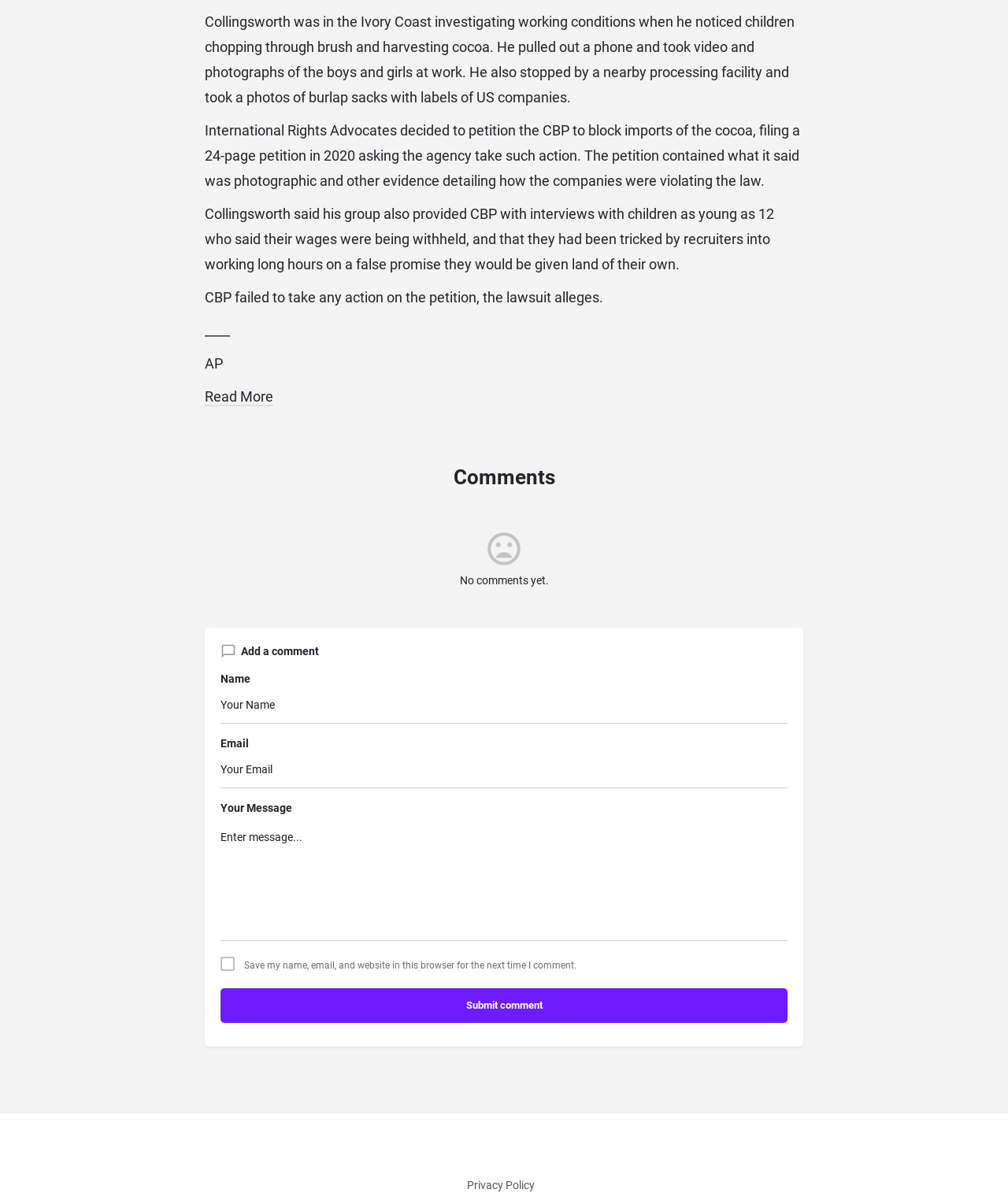Review the image closely and give a comprehensive answer to the question: What is the current state of comments on the article?

The text explicitly states 'No comments yet.' in the 'Comments' section, indicating that there are currently no comments on the article.